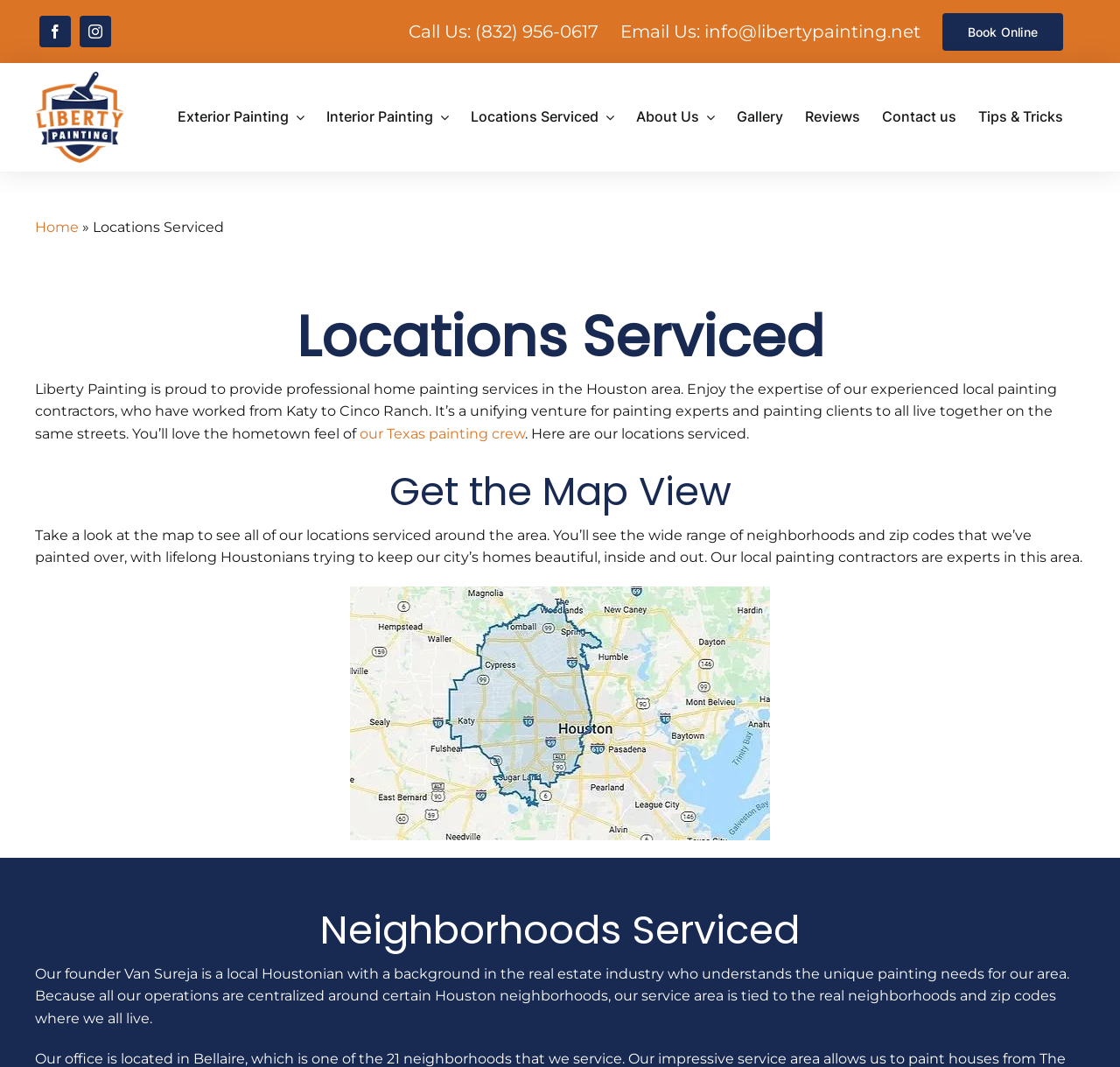Based on the element description Email Us: info@libertypainting.net, identify the bounding box coordinates for the UI element. The coordinates should be in the format (top-left x, top-left y, bottom-right x, bottom-right y) and within the 0 to 1 range.

[0.554, 0.0, 0.841, 0.059]